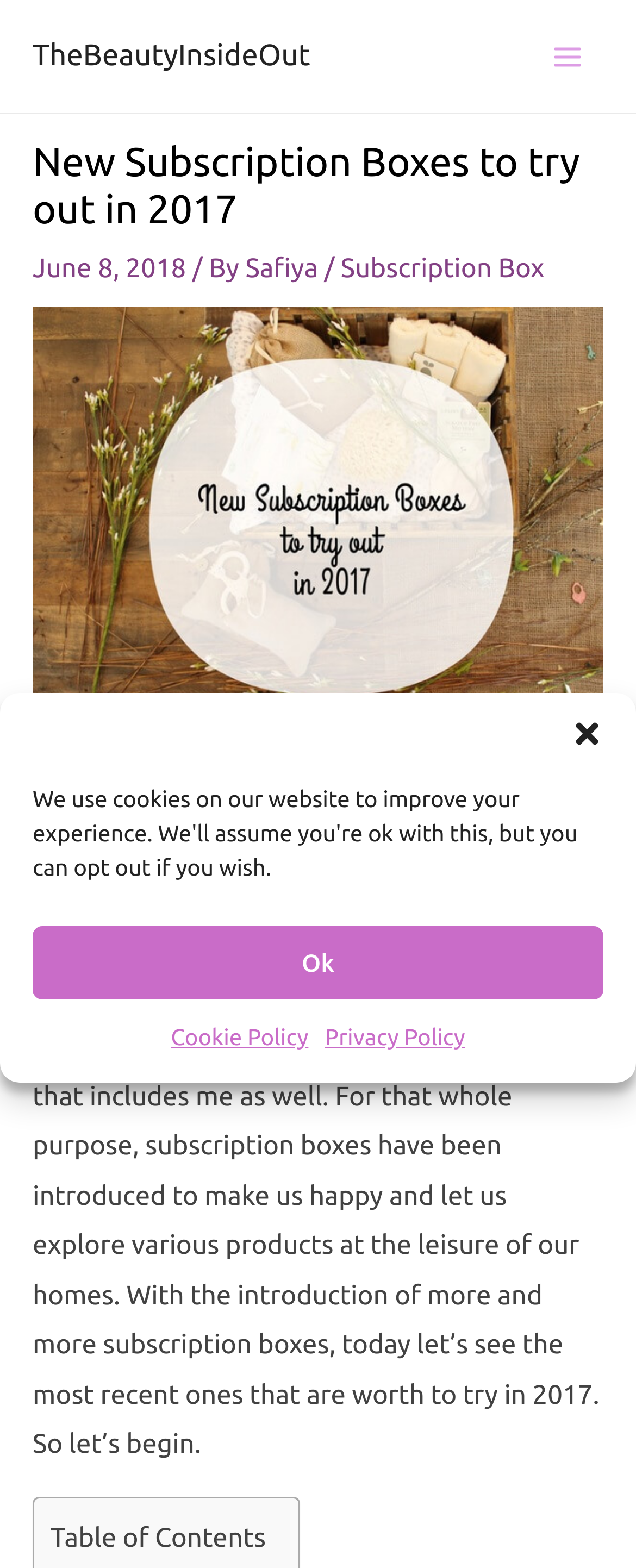How many sections are there in the article?
Refer to the image and give a detailed answer to the question.

I found that there is at least one section in the article by looking at the static text element that says 'Table of Contents' which suggests that the article is divided into sections.